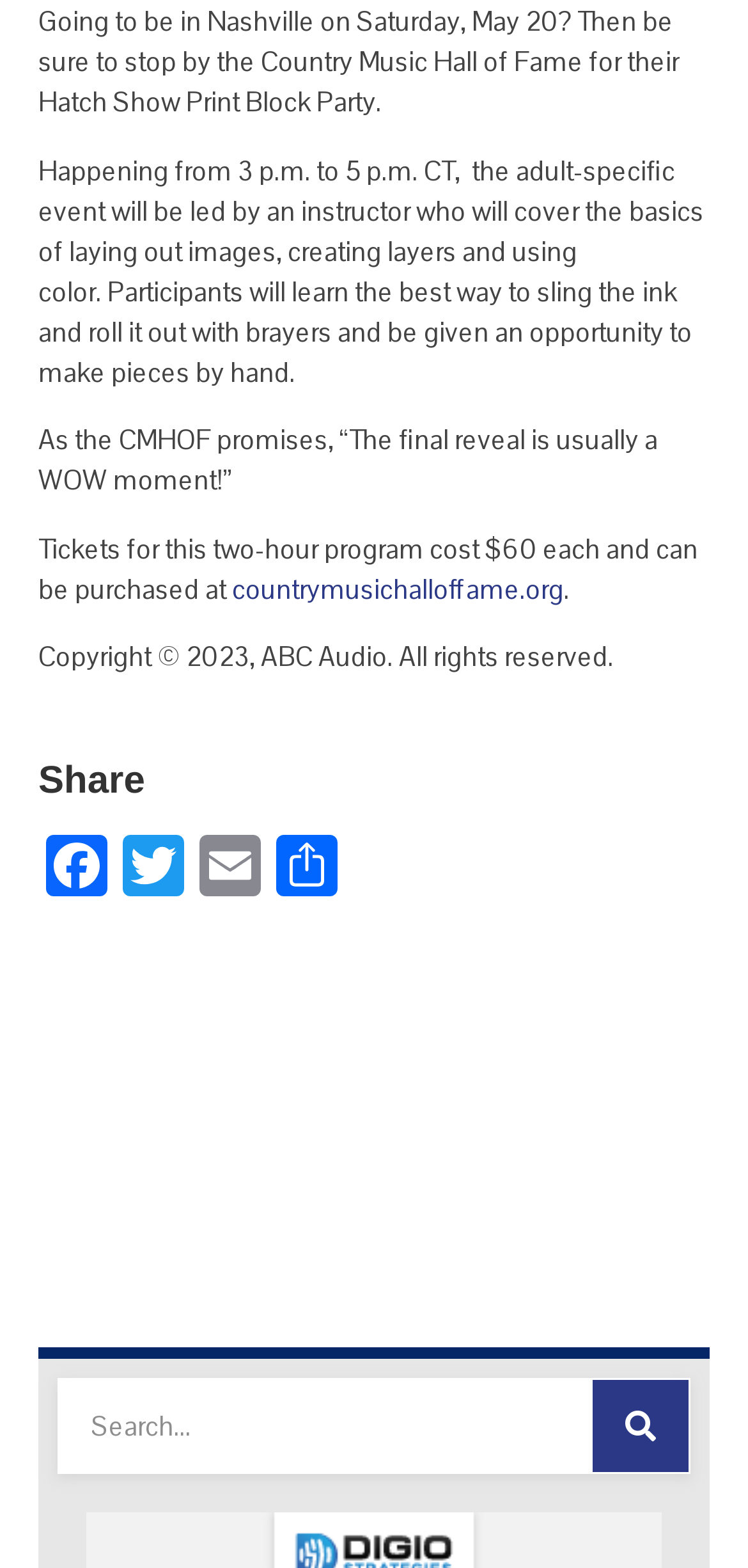Find the bounding box coordinates for the element described here: "Email".

[0.256, 0.533, 0.359, 0.578]